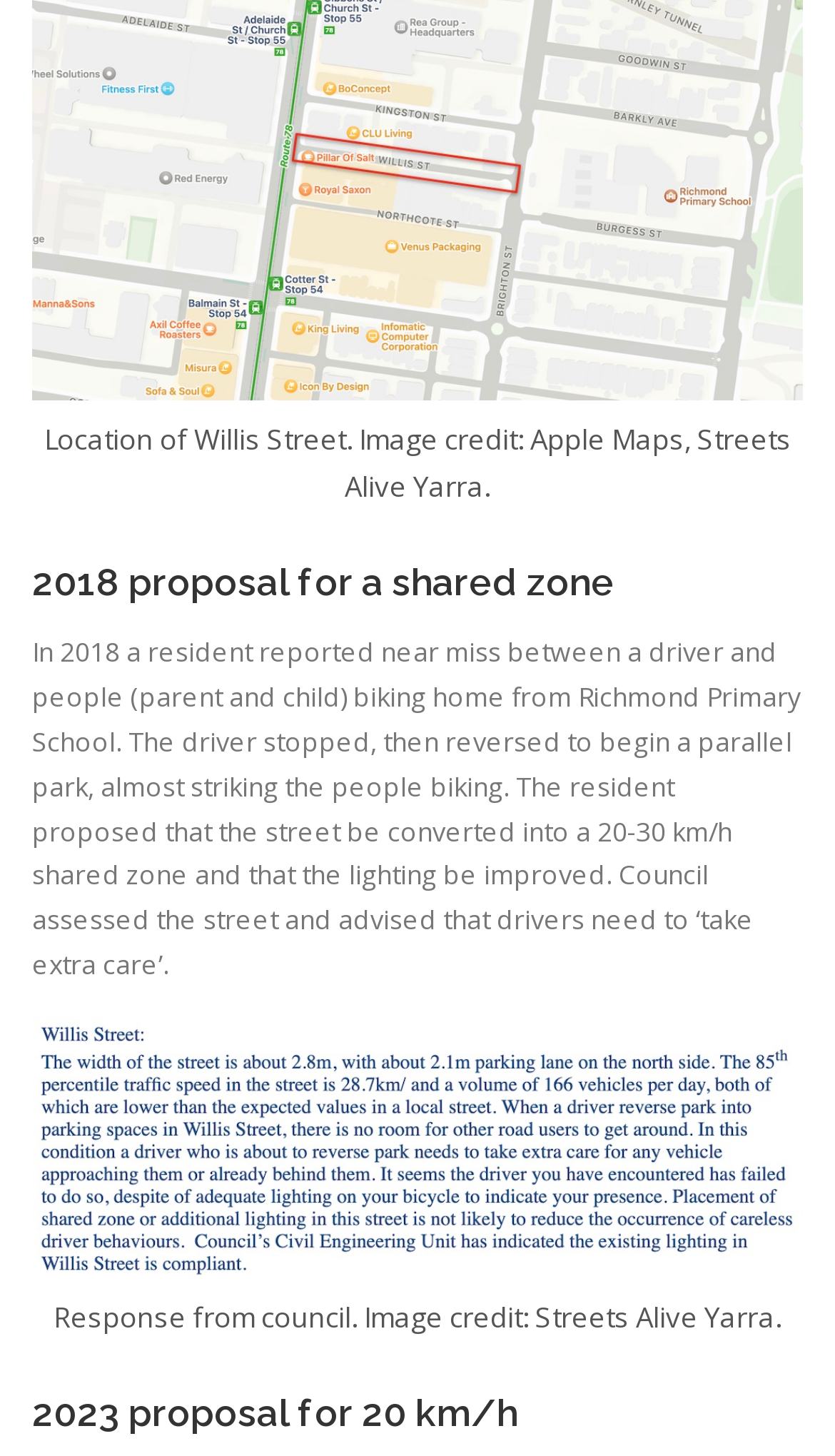Bounding box coordinates should be in the format (top-left x, top-left y, bottom-right x, bottom-right y) and all values should be floating point numbers between 0 and 1. Determine the bounding box coordinate for the UI element described as: Discord

[0.041, 0.222, 0.428, 0.285]